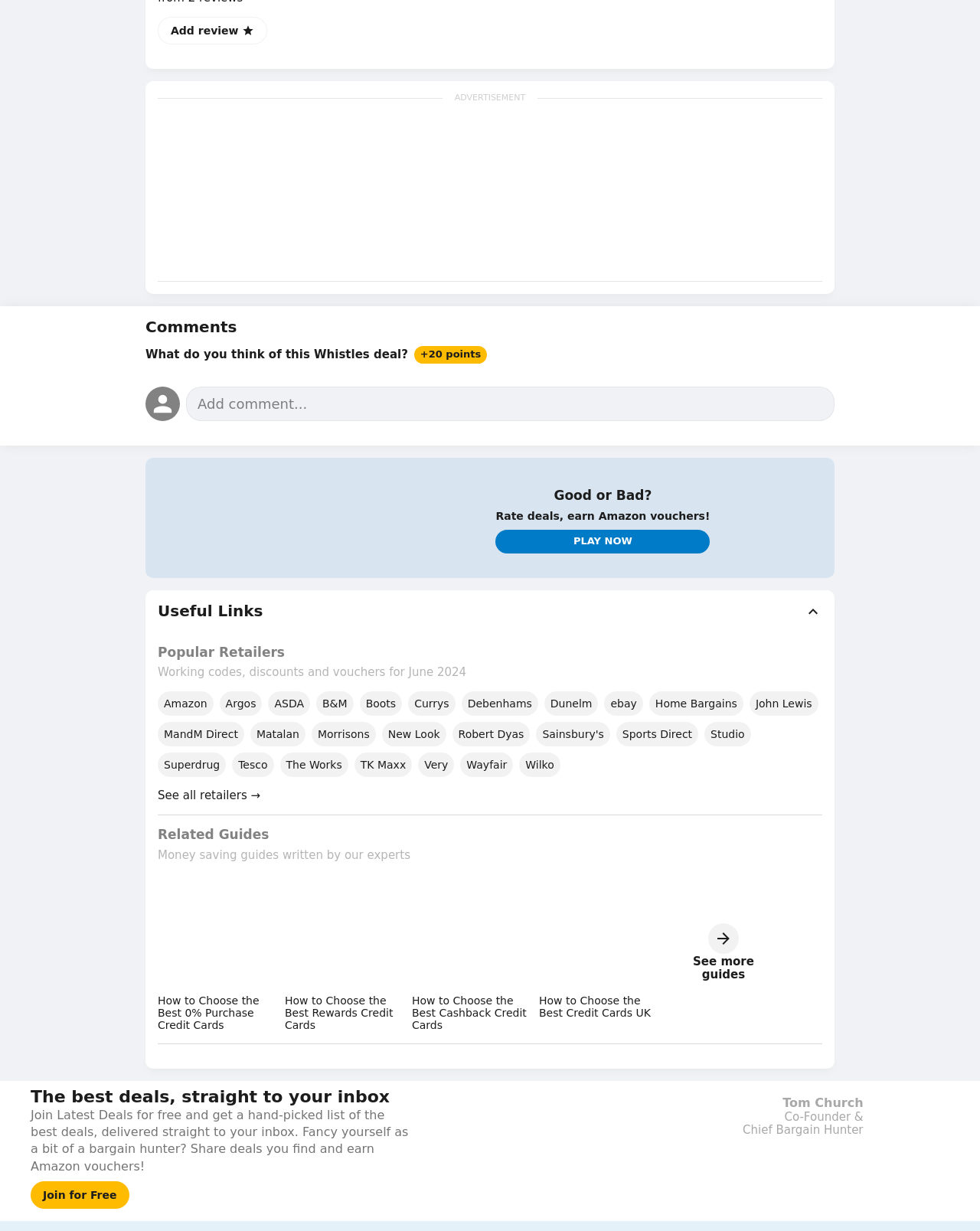What is the purpose of the 'Add review' link?
Using the image, provide a detailed and thorough answer to the question.

The 'Add review' link is located at the top of the webpage, and its purpose is to allow users to add their reviews about a specific deal or product. This can be inferred from the context of the webpage, which appears to be a deals and discounts website.